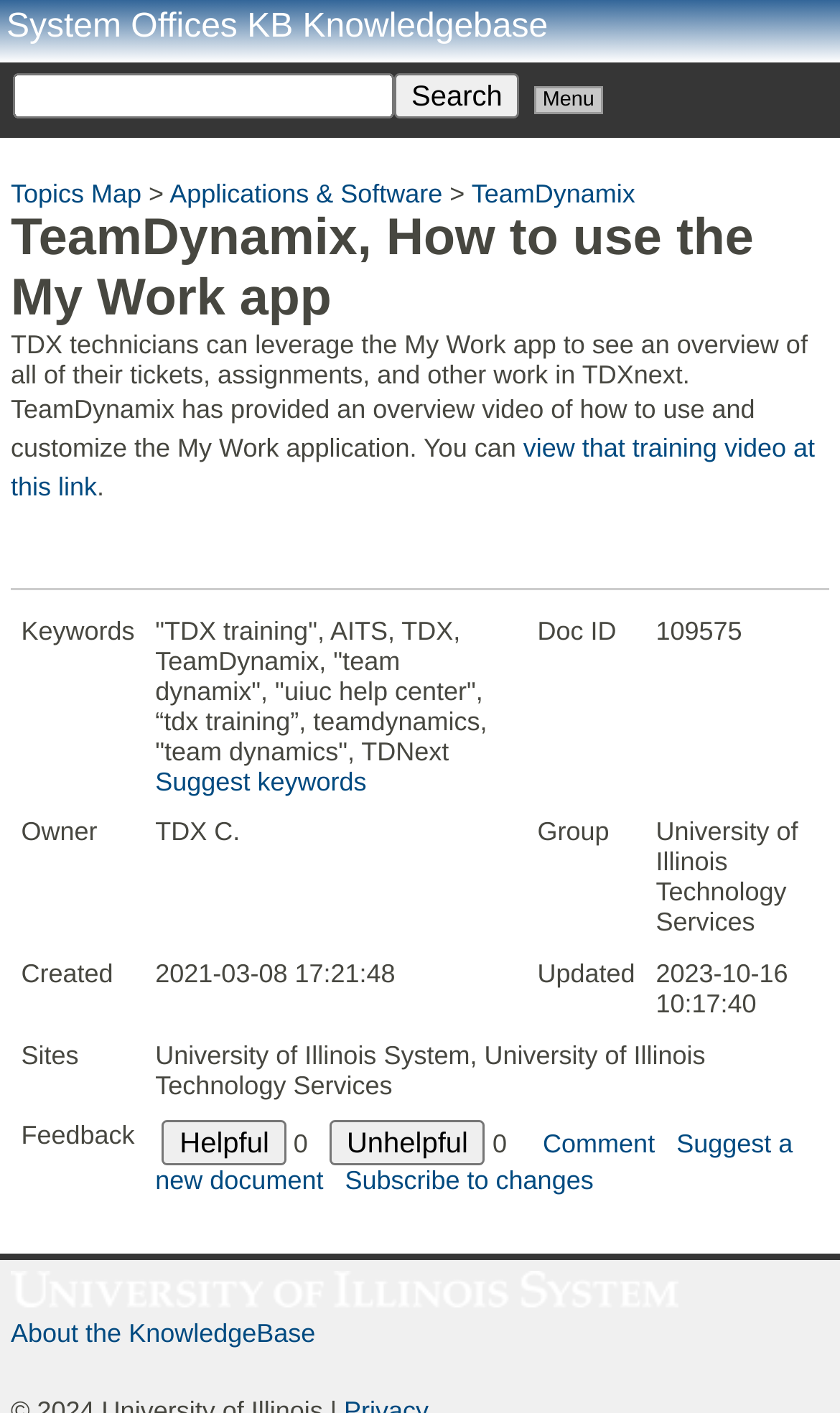Using the webpage screenshot and the element description parent_node: Menu value="Search", determine the bounding box coordinates. Specify the coordinates in the format (top-left x, top-left y, bottom-right x, bottom-right y) with values ranging from 0 to 1.

[0.469, 0.052, 0.619, 0.084]